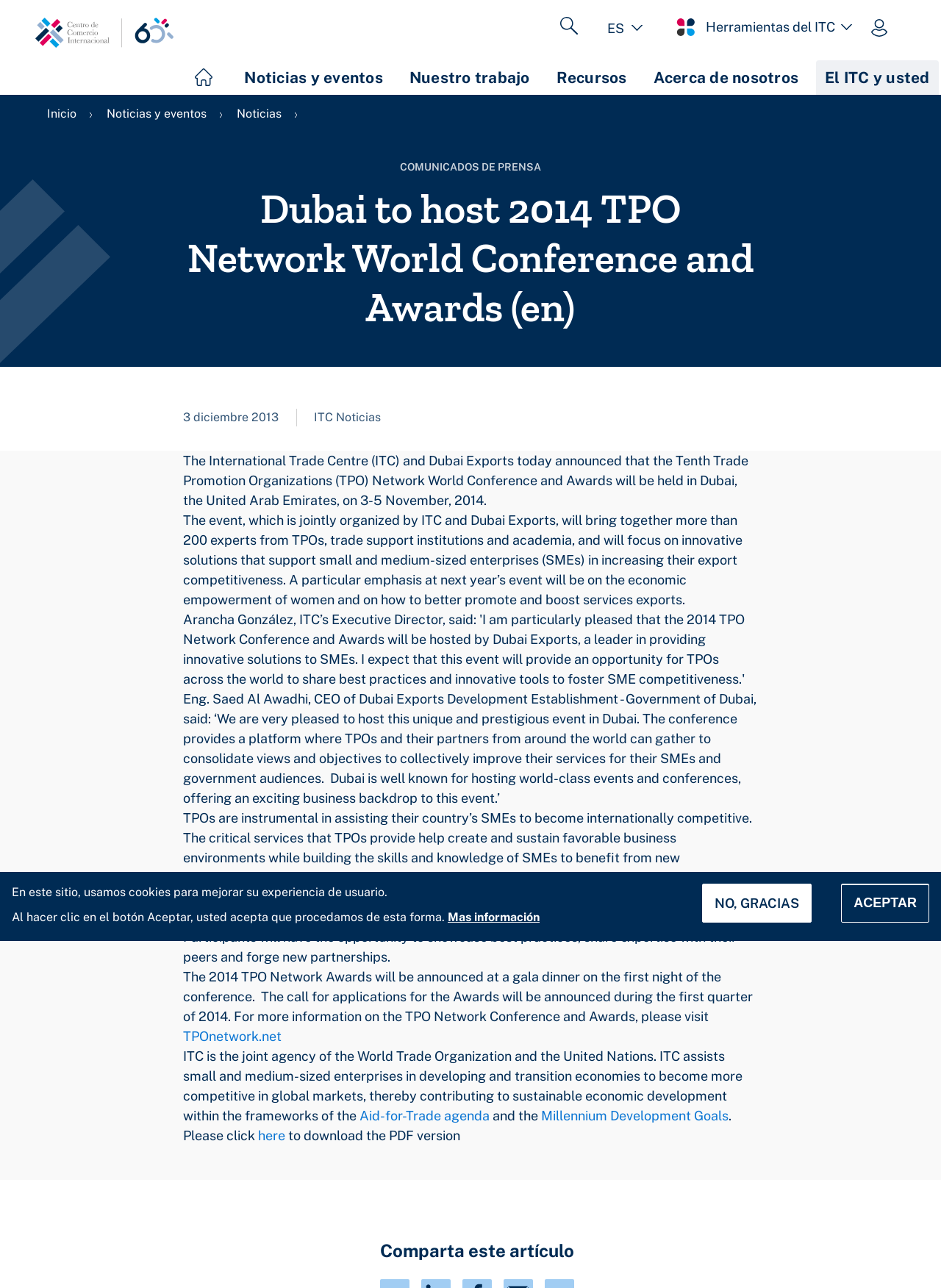Show the bounding box coordinates for the HTML element described as: "Inicio".

[0.192, 0.047, 0.241, 0.074]